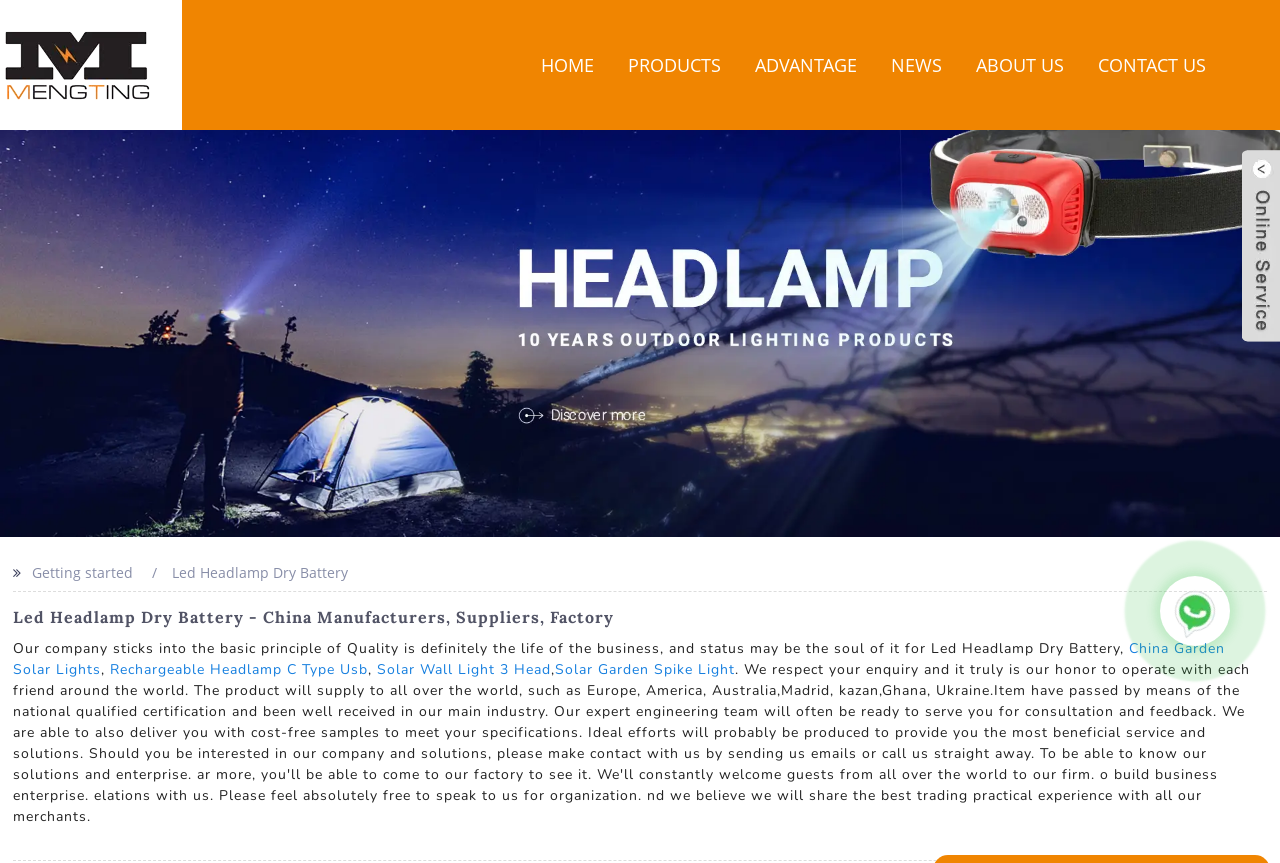Specify the bounding box coordinates of the area to click in order to follow the given instruction: "Contact us through Whatsapp."

[0.906, 0.667, 0.961, 0.749]